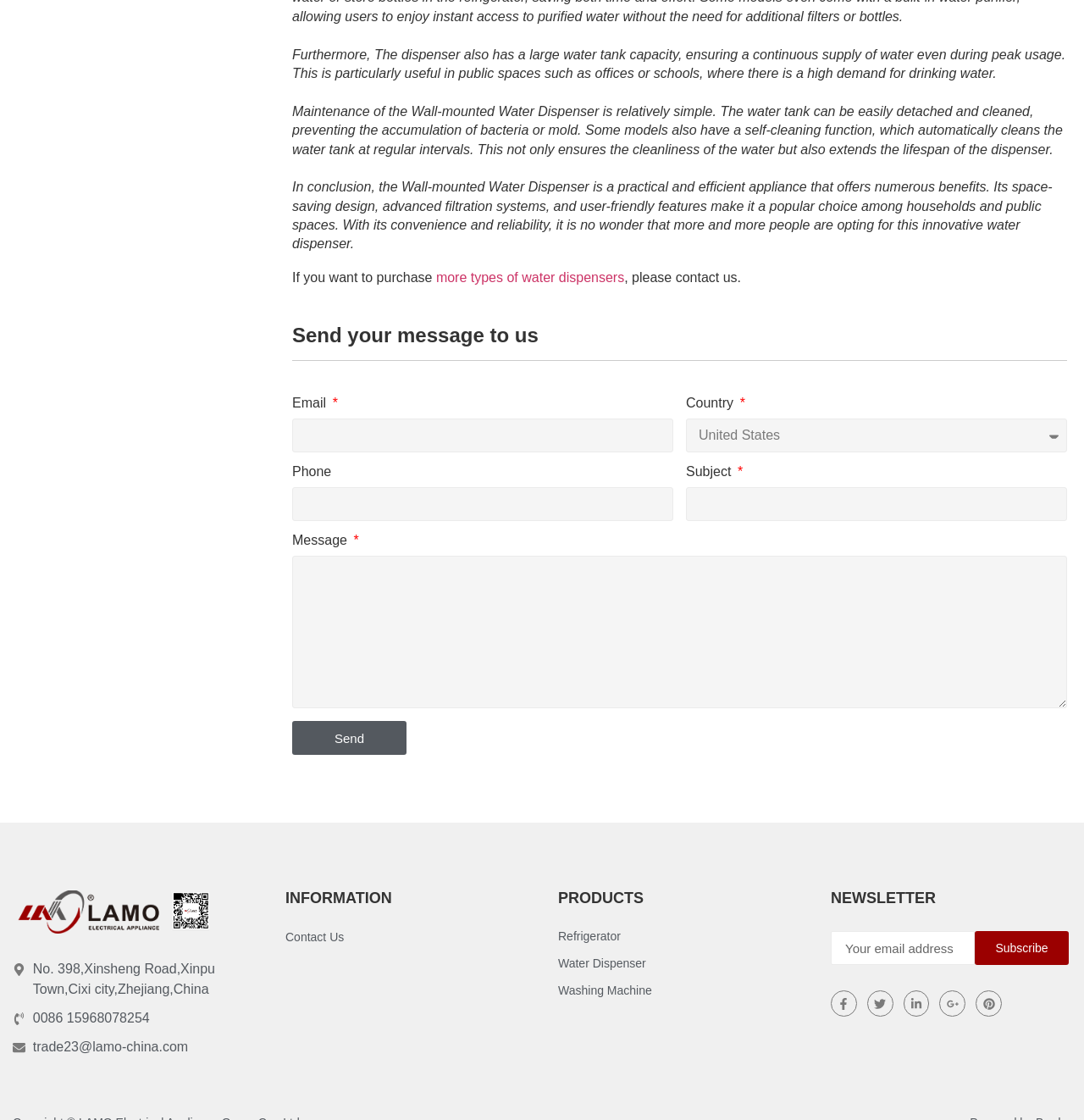Please locate the bounding box coordinates of the element that should be clicked to complete the given instruction: "Read about dog breeds".

None